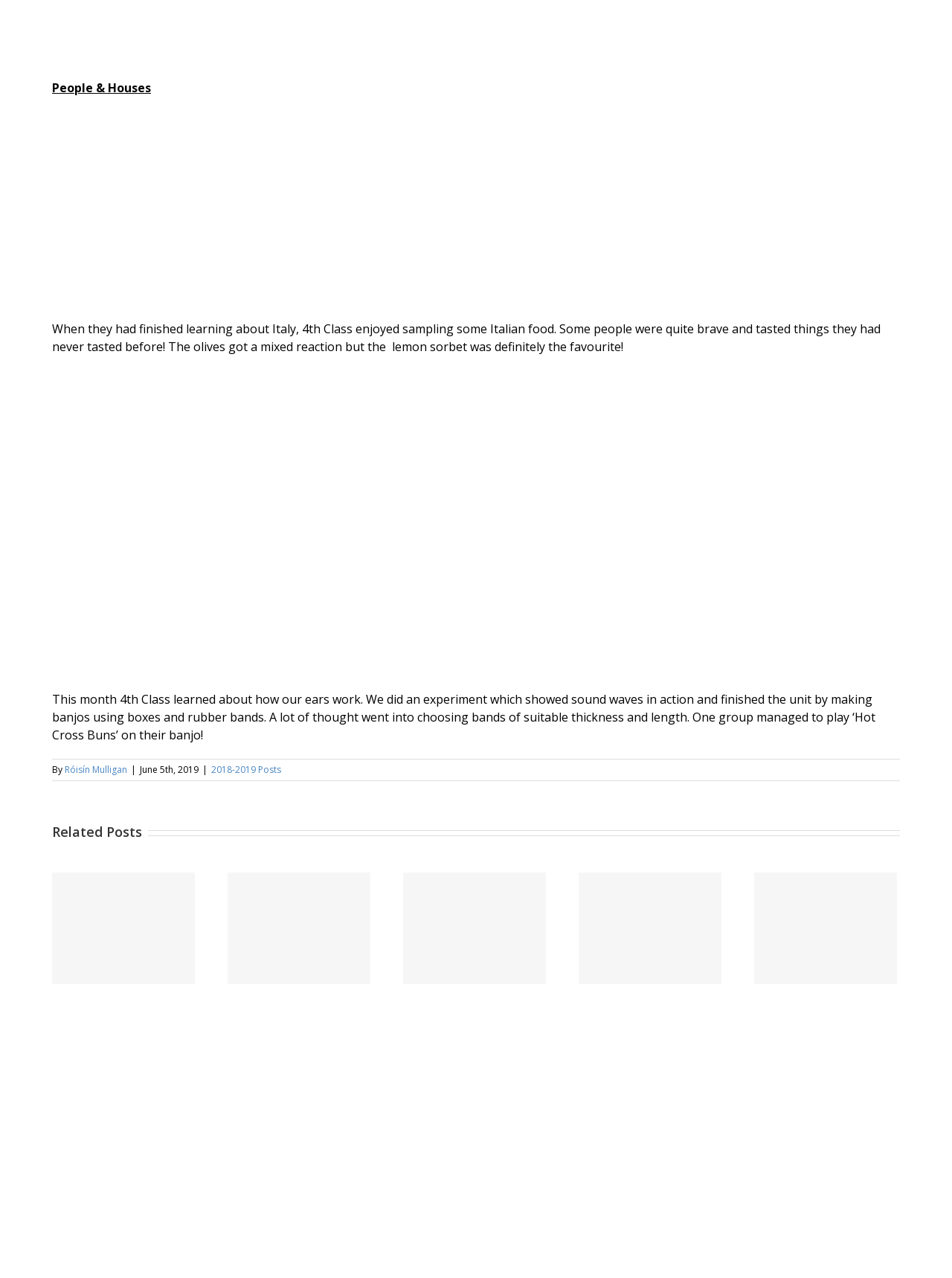Who wrote the article about Italy?
Refer to the image and answer the question using a single word or phrase.

Róisín Mulligan